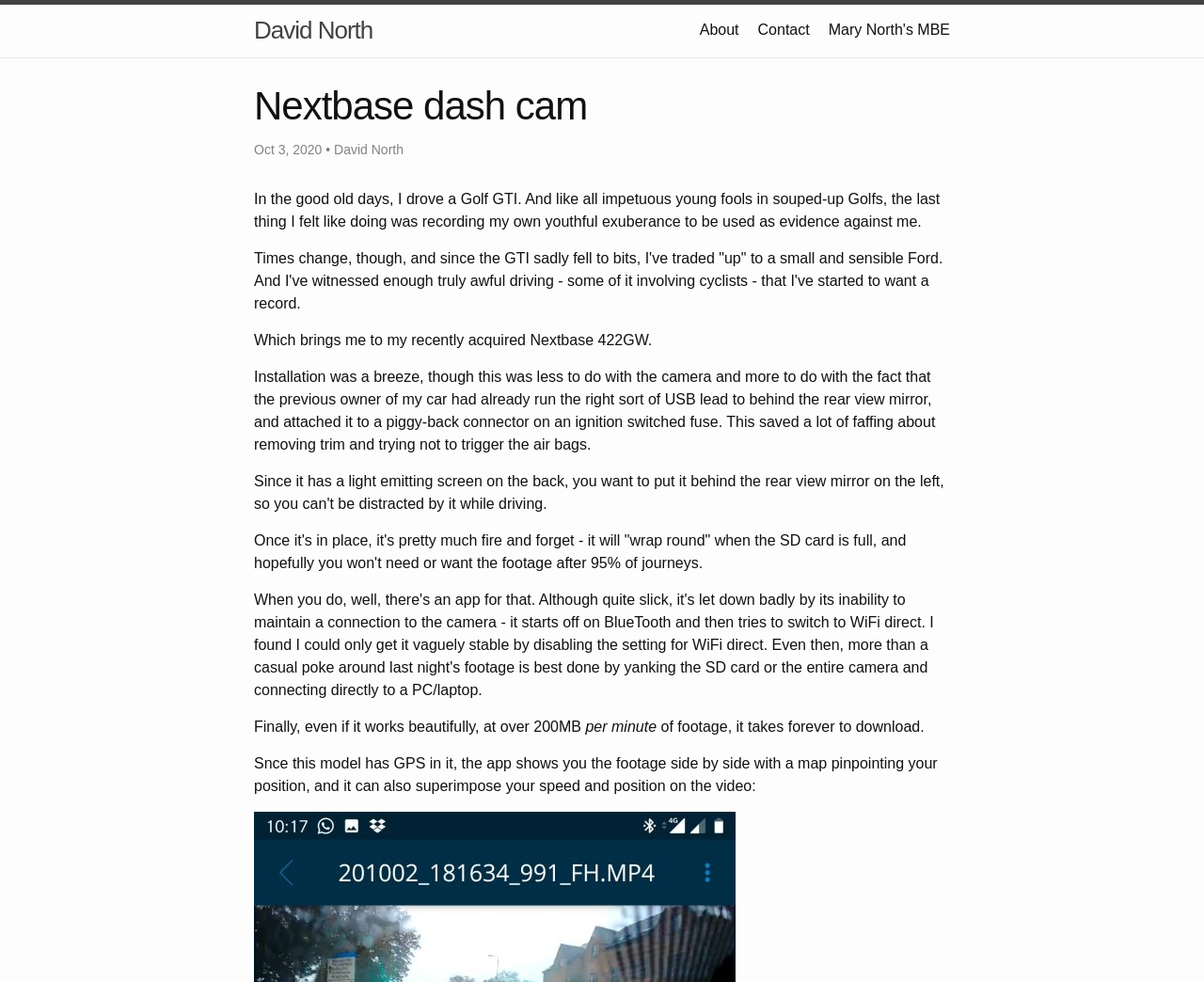Please predict the bounding box coordinates (top-left x, top-left y, bottom-right x, bottom-right y) for the UI element in the screenshot that fits the description: Mary North's MBE

[0.688, 0.022, 0.789, 0.038]